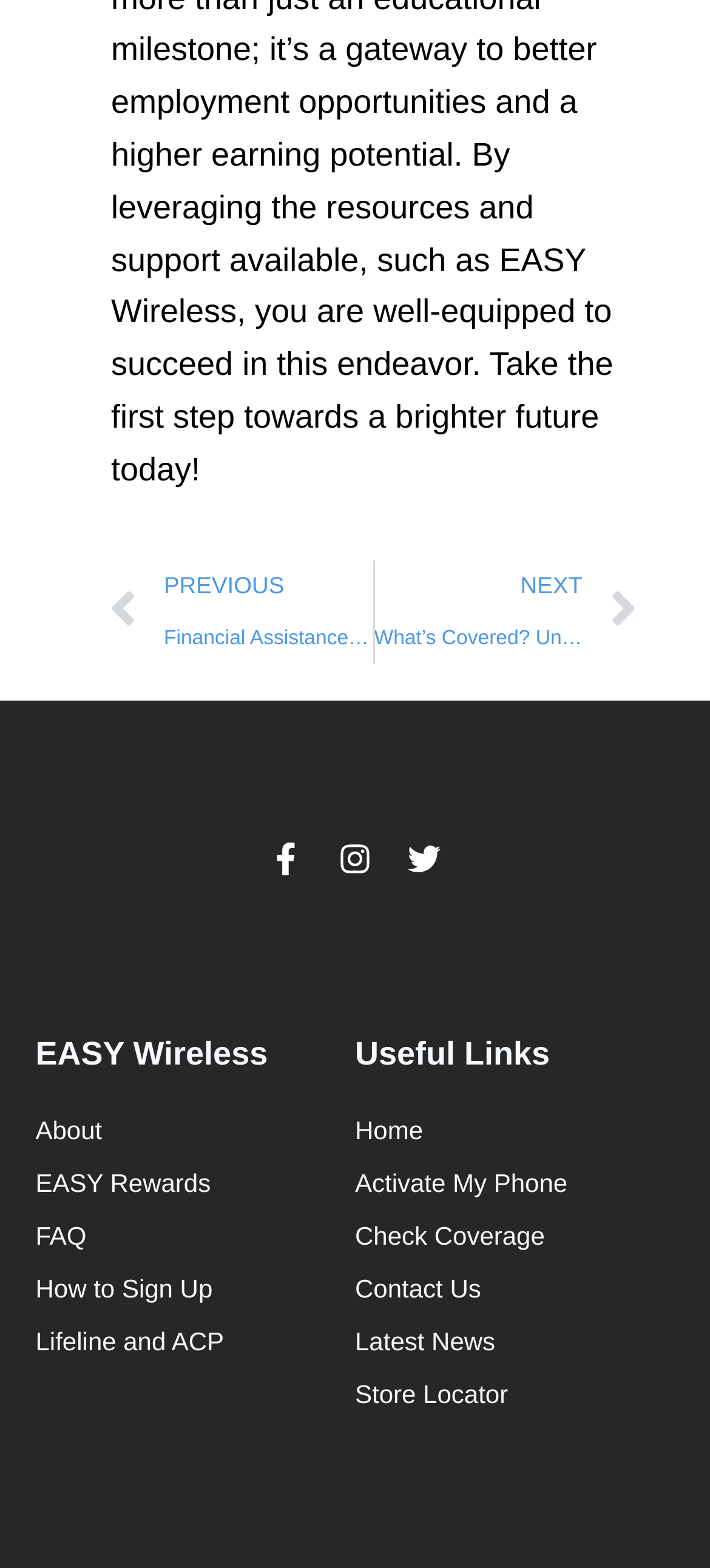Provide a one-word or brief phrase answer to the question:
What is the heading above the 'Home' link?

Useful Links